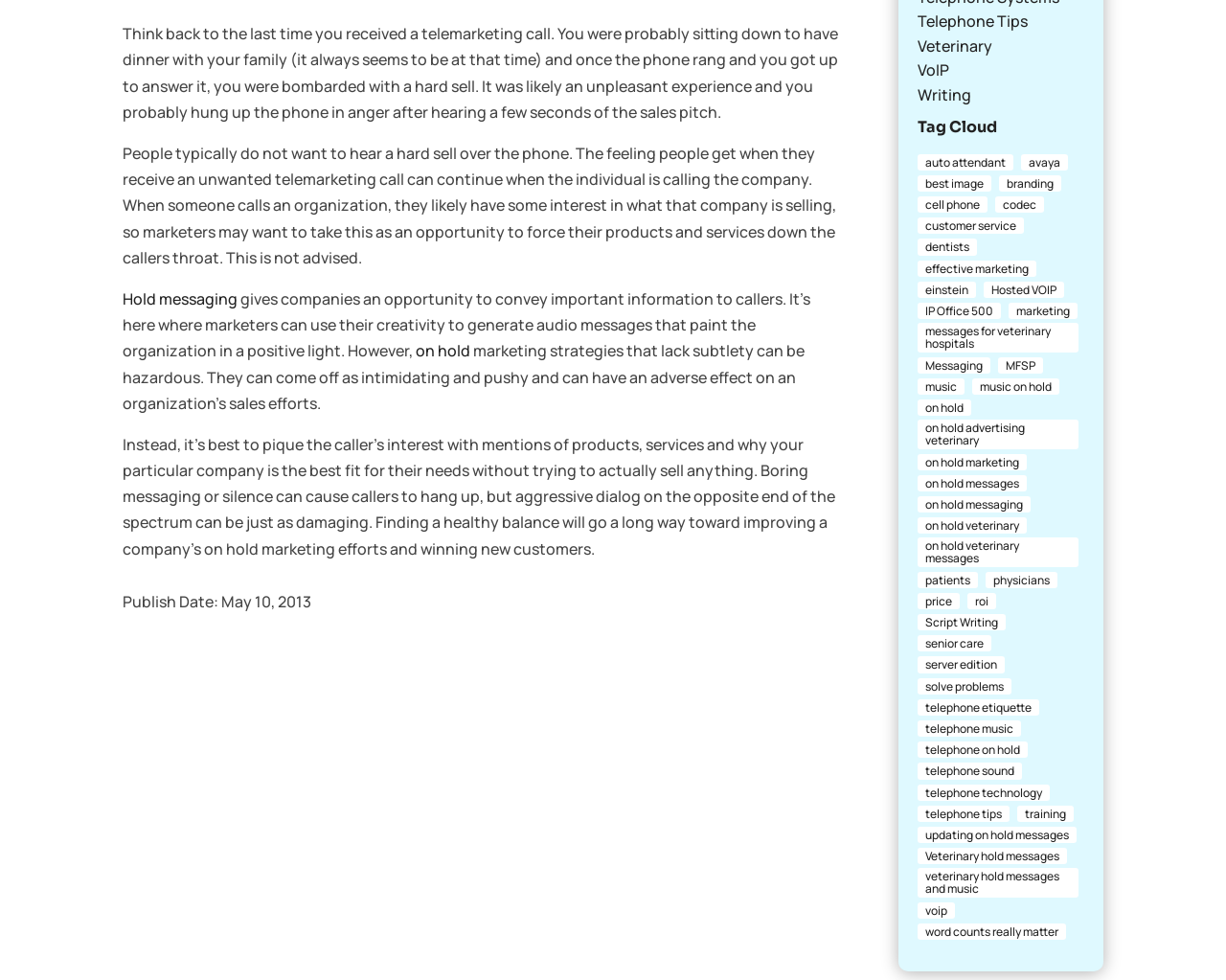Please locate the clickable area by providing the bounding box coordinates to follow this instruction: "Click on the 'Resipes' link".

None